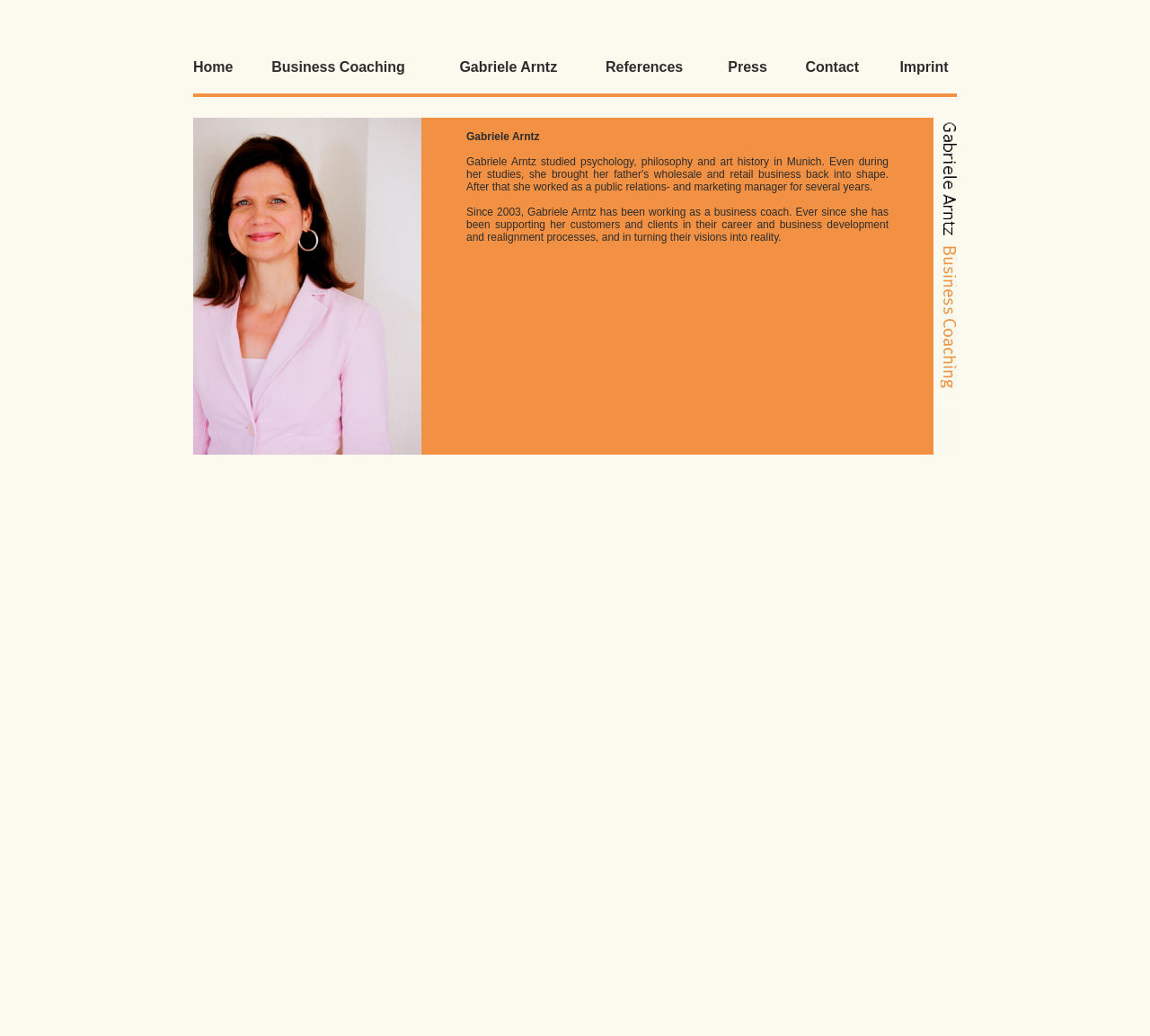How many images are on the webpage?
Based on the screenshot, respond with a single word or phrase.

2